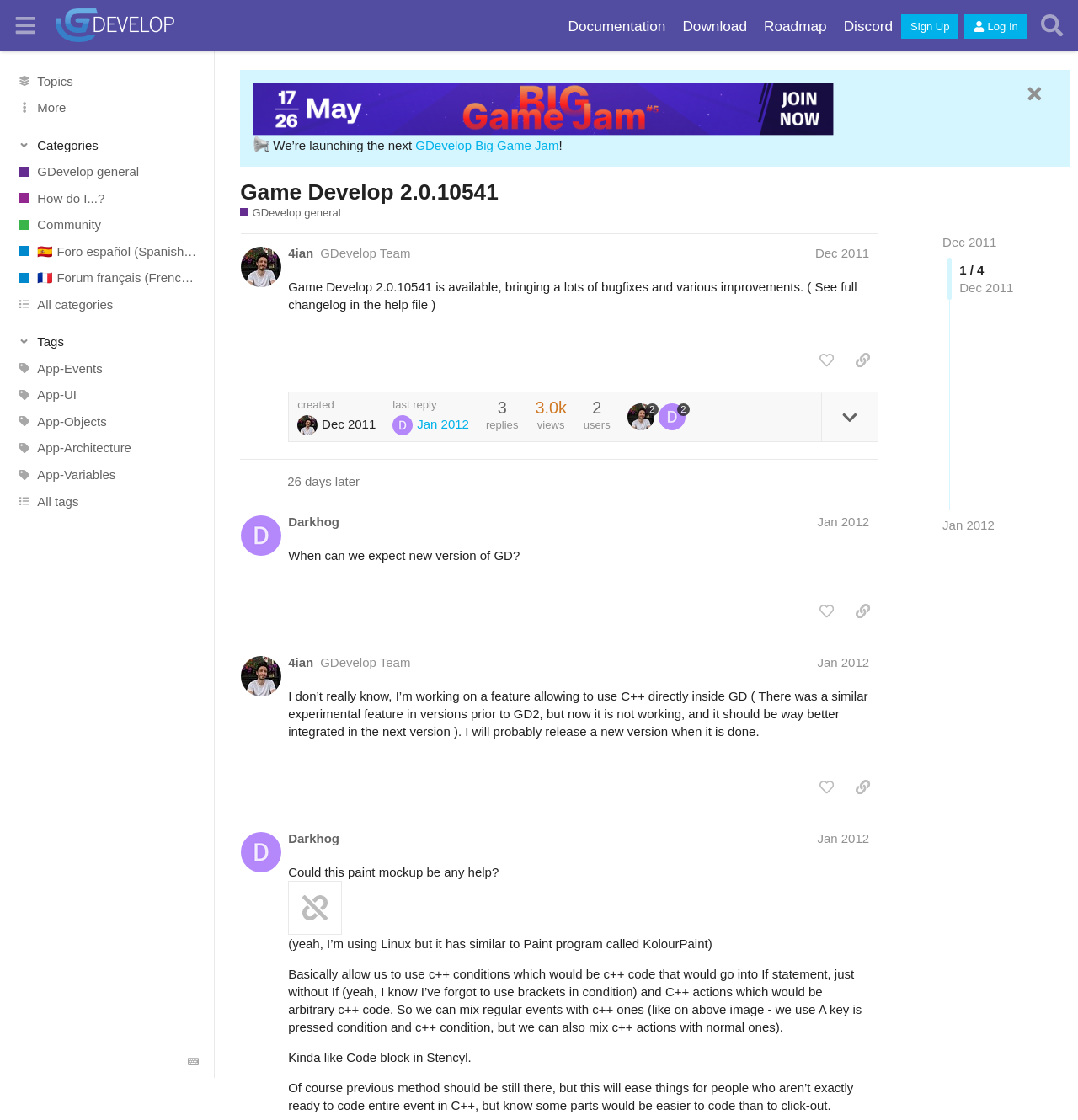Determine the bounding box for the UI element as described: "GDevelop Big Game Jam". The coordinates should be represented as four float numbers between 0 and 1, formatted as [left, top, right, bottom].

[0.385, 0.123, 0.518, 0.136]